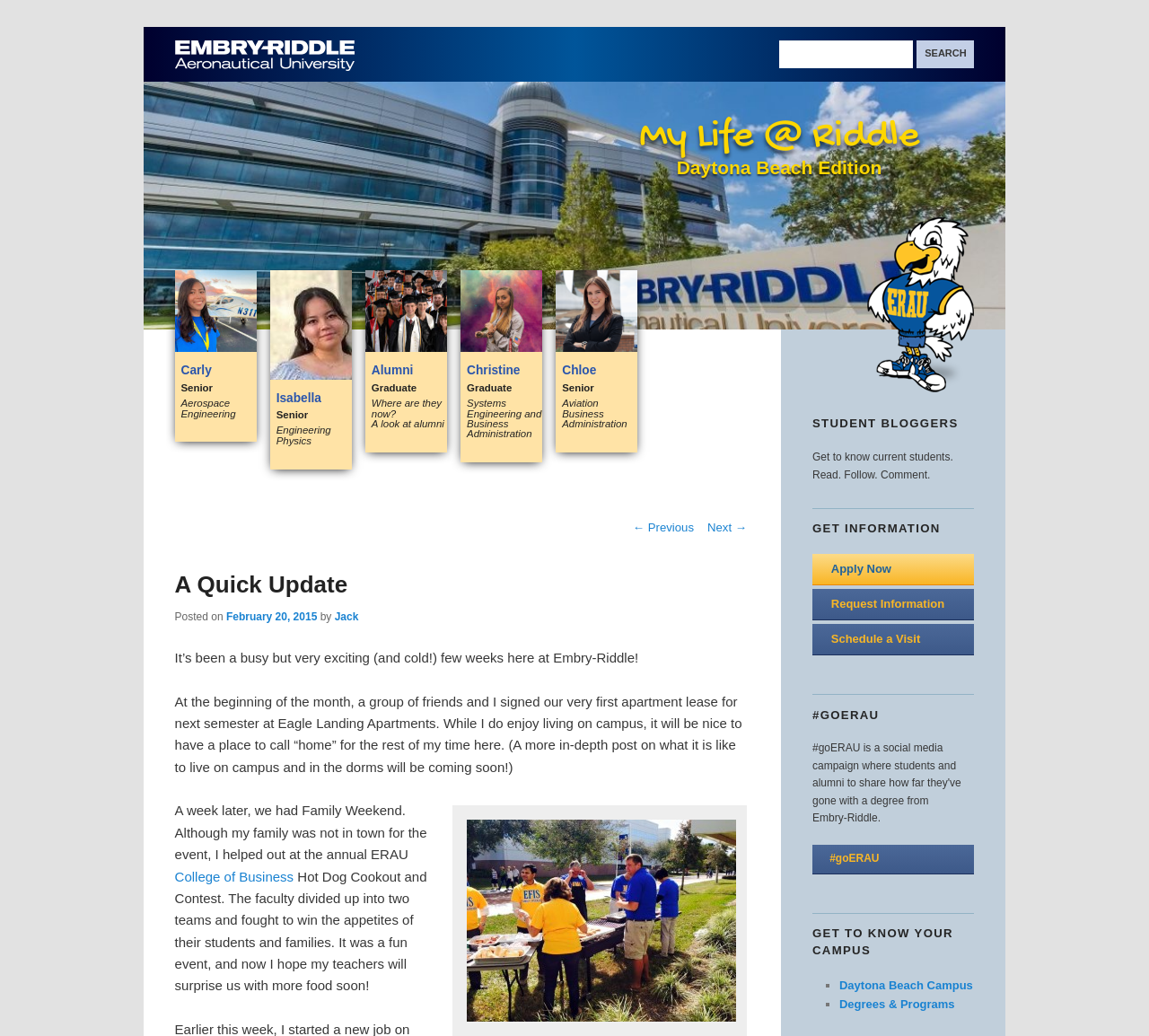Describe all visible elements and their arrangement on the webpage.

This webpage is a student blog from Embry-Riddle Aeronautical University. At the top, there is a university logo and a search bar. Below the logo, there are two headings: "My Life @ Riddle" and "Daytona Beach Edition". 

To the left, there is a main menu with links to skip to primary and secondary content. Below the main menu, there are four student profiles, each with a photo, name, and description of their major. The profiles are arranged horizontally and take up most of the width of the page.

Below the student profiles, there is a section with a heading "Post navigation" and links to previous and next posts. Underneath, there is a blog post titled "A Quick Update" with a date and author. The post contains a few paragraphs of text describing the author's experiences, including signing an apartment lease and participating in Family Weekend. There is also an image embedded in the post.

To the right, there are three sections: "STUDENT BLOGGERS" with a brief description, "GET INFORMATION" with links to apply, request information, and schedule a visit, and "#GOERAU" with a hashtag and a link.